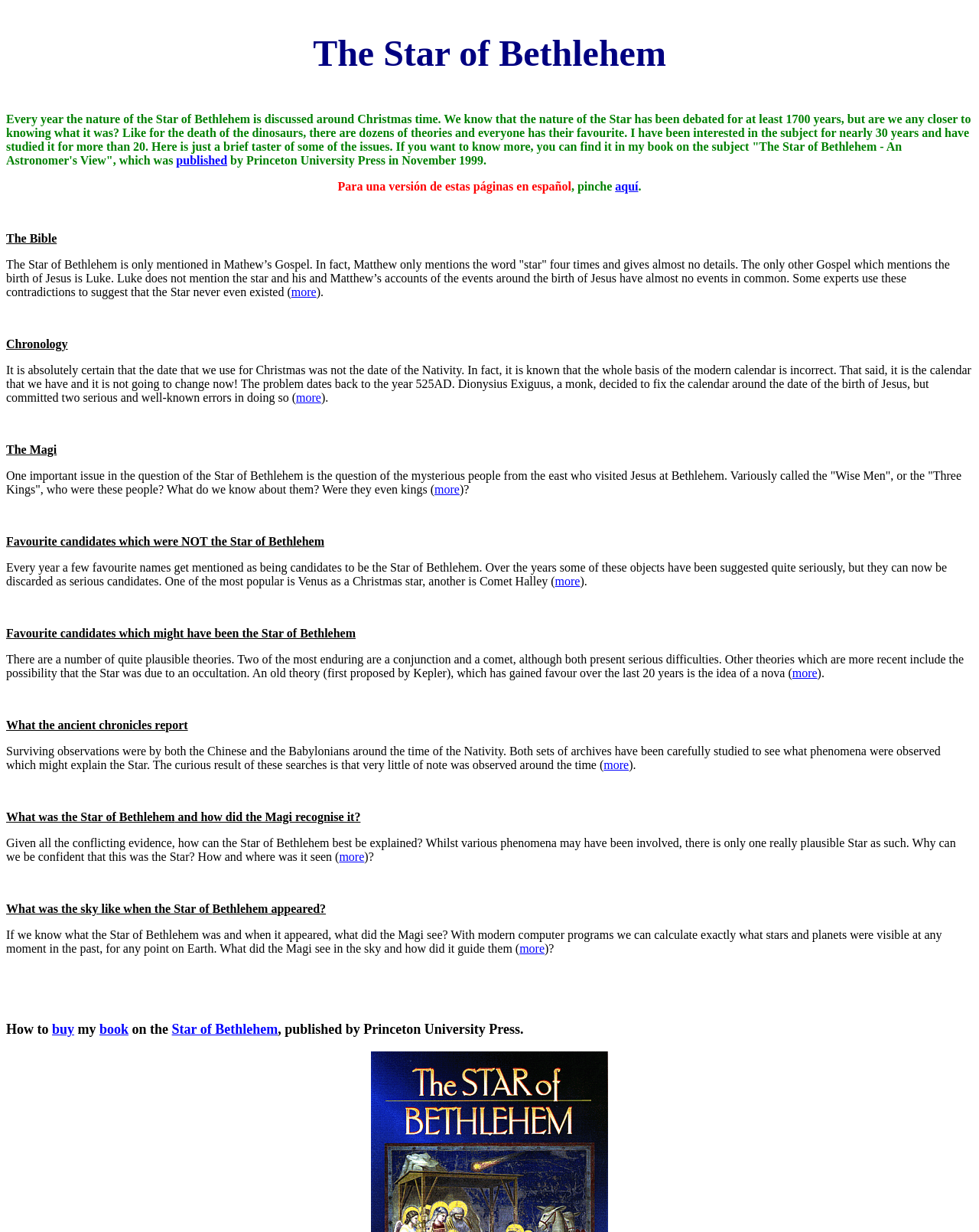Provide the bounding box coordinates of the section that needs to be clicked to accomplish the following instruction: "view the Spanish version of the page."

[0.628, 0.146, 0.652, 0.157]